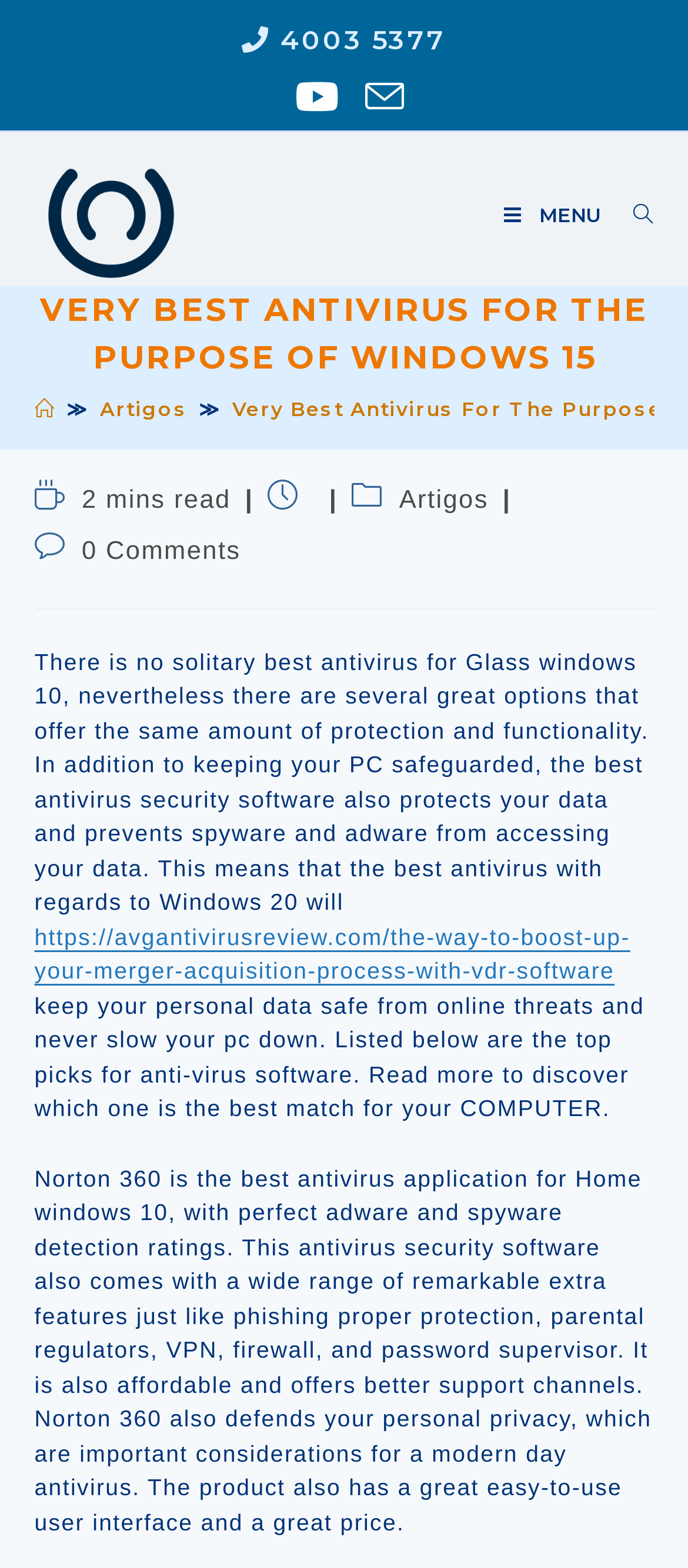Please identify the coordinates of the bounding box that should be clicked to fulfill this instruction: "Read the article about Norton 360".

[0.05, 0.743, 0.947, 0.979]